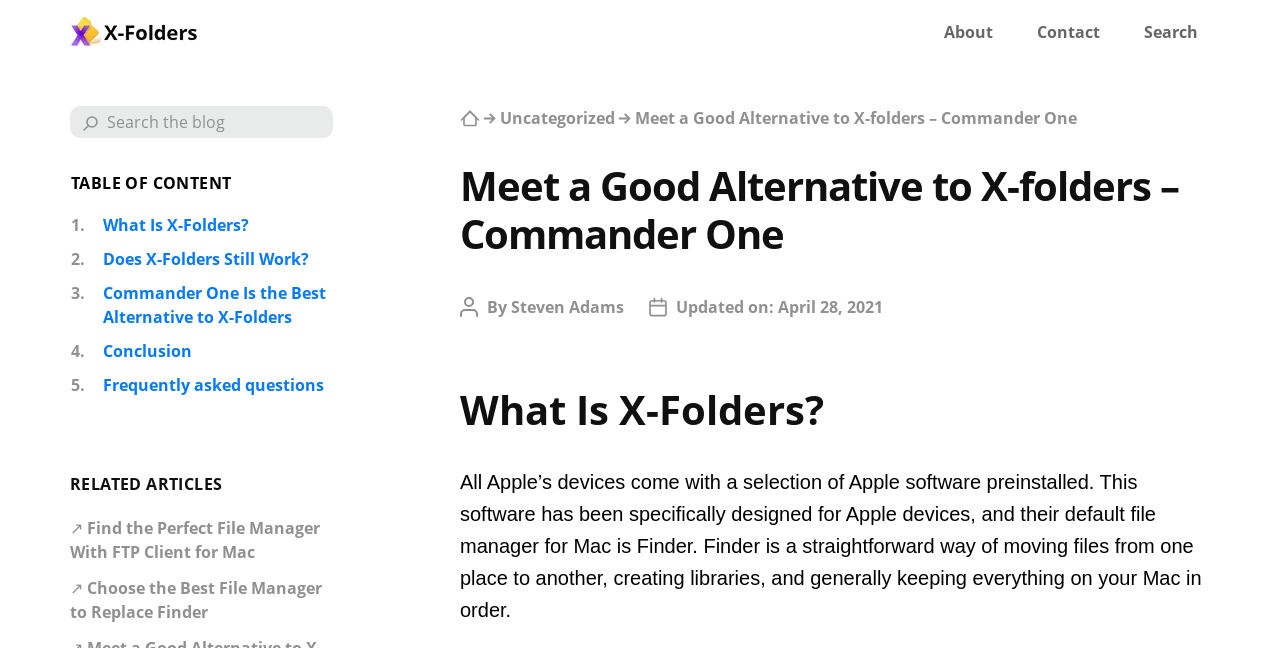Please provide a one-word or short phrase answer to the question:
What is the alternative to X-Folders mentioned in the article?

Commander One